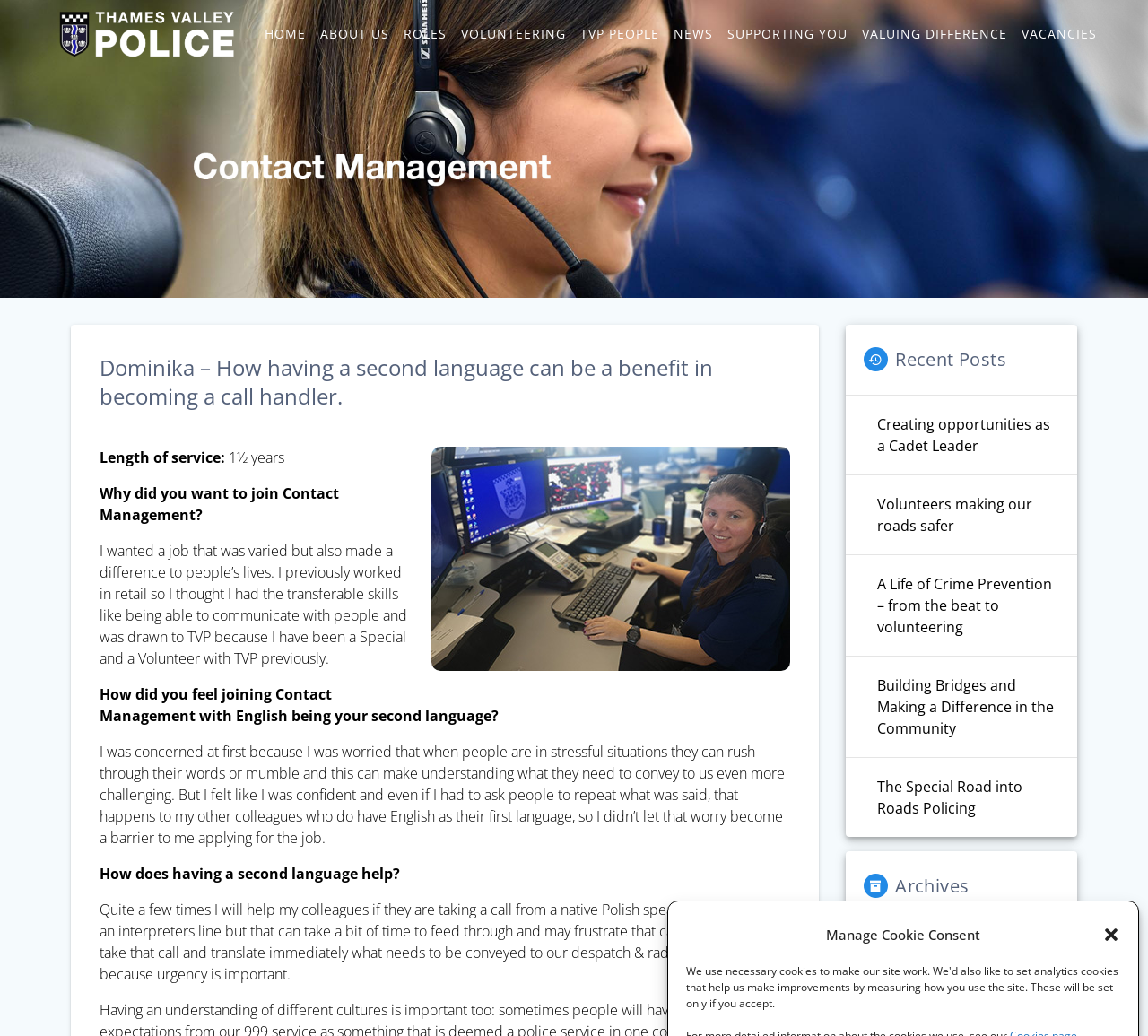Determine the bounding box coordinates of the area to click in order to meet this instruction: "Visit the 'HOME' page".

[0.227, 0.02, 0.27, 0.046]